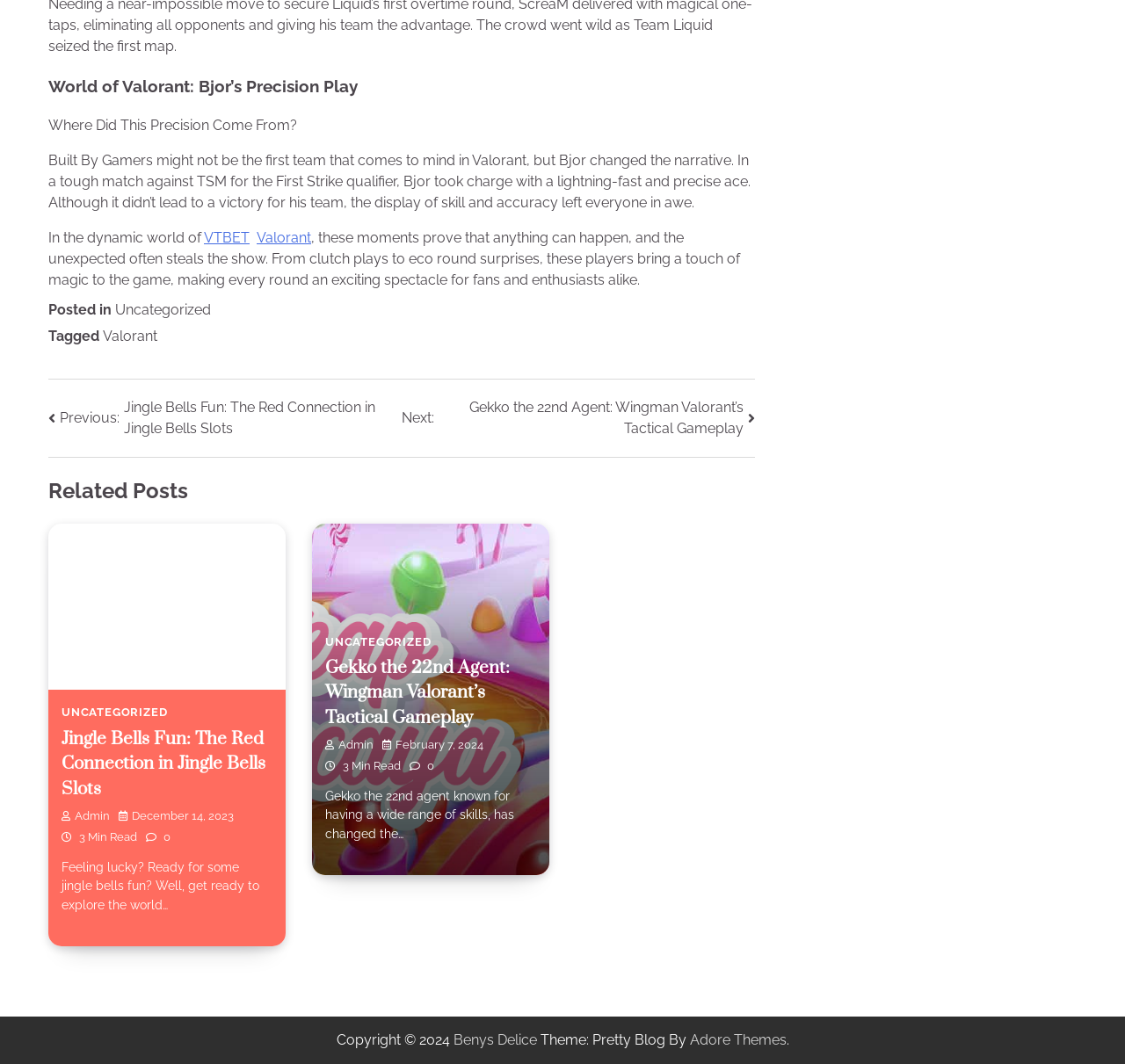Identify the bounding box coordinates of the part that should be clicked to carry out this instruction: "Check the copyright information".

[0.299, 0.97, 0.403, 0.985]